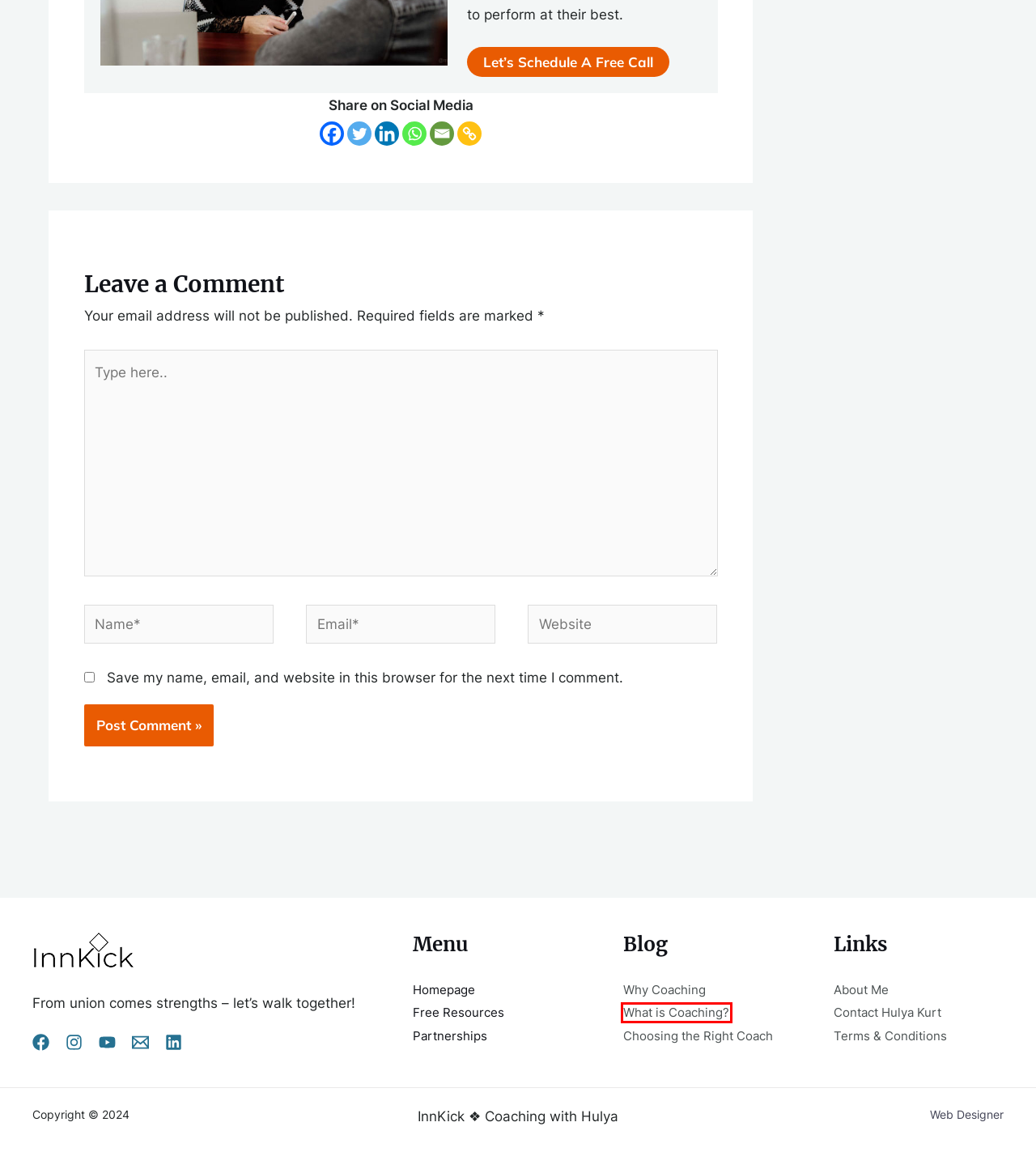Review the screenshot of a webpage which includes a red bounding box around an element. Select the description that best fits the new webpage once the element in the bounding box is clicked. Here are the candidates:
A. Why Coaching - Coaching with Hulya
B. Web Designer & Digital Marketing Specialist
C. How to Choose the Right Coach? - Coaching with Hulya
D. The Essential Role of Tailor-made Corporate Trainings - Coaching with Hulya
E. What is Coaching? - Coaching with Hulya
F. Free Resources - Coaching with Hulya
G. Drive & Thrive Your Career - Coaching with Hulya
H. The Transformative Power of Laser Coaching- Coaching with Hulya

E